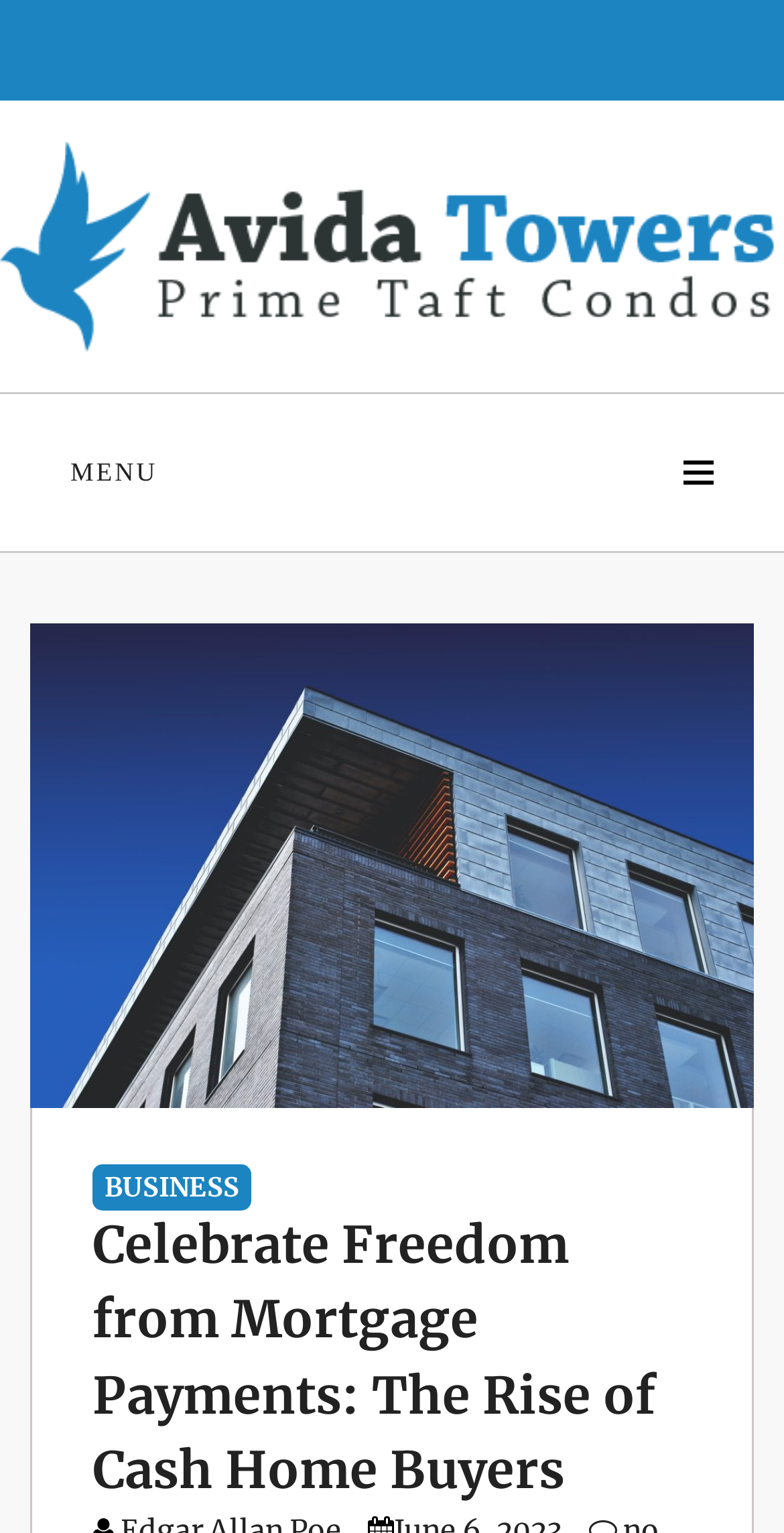What is the topic of the main article?
Please provide a detailed and comprehensive answer to the question.

I looked at the main heading element, which has the text 'Celebrate Freedom from Mortgage Payments: The Rise of Cash Home Buyers'. From this, I inferred that the topic of the main article is about cash home buyers.